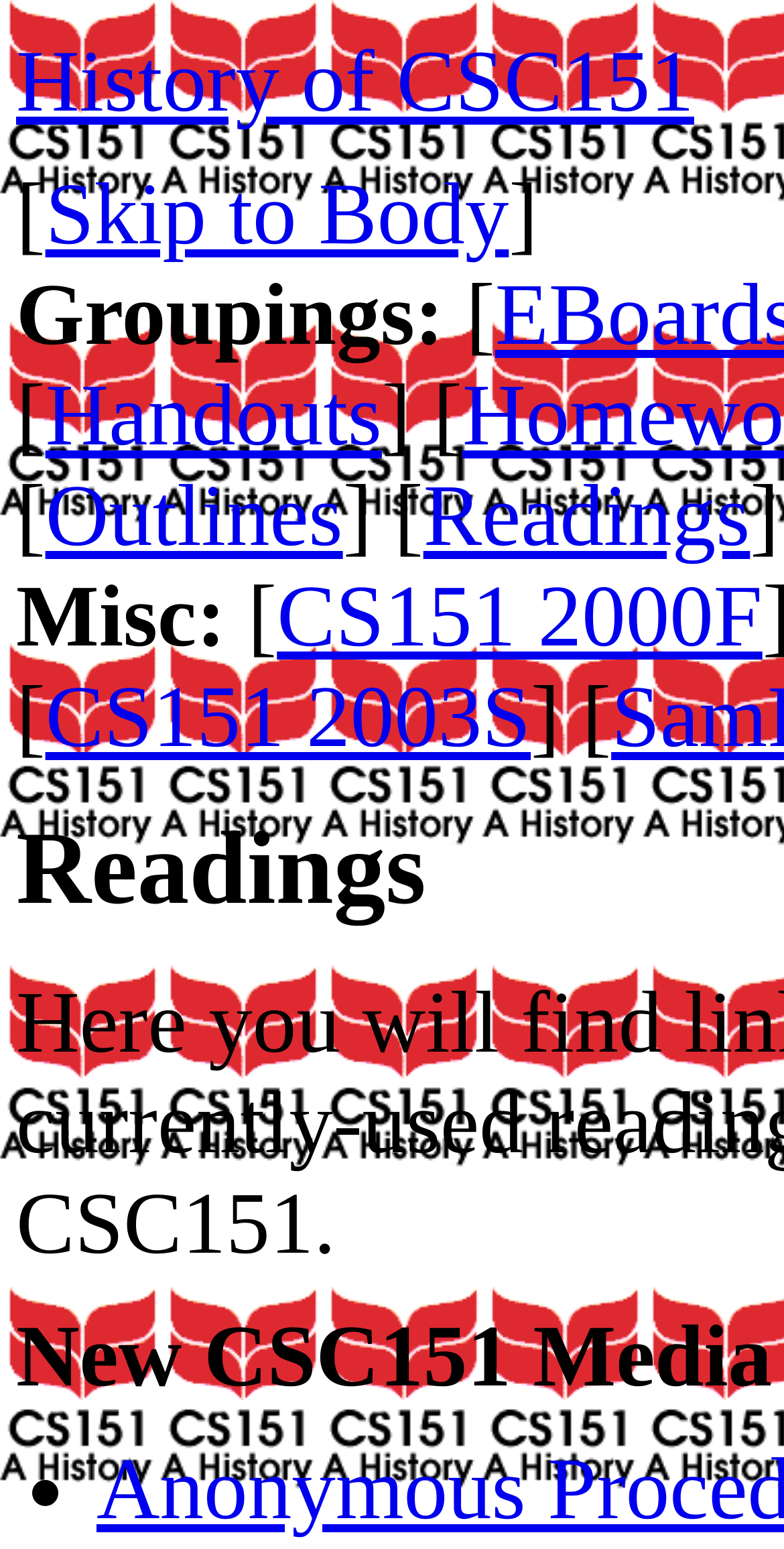Determine the bounding box coordinates for the area that needs to be clicked to fulfill this task: "View history of CSC151". The coordinates must be given as four float numbers between 0 and 1, i.e., [left, top, right, bottom].

[0.021, 0.022, 0.885, 0.084]